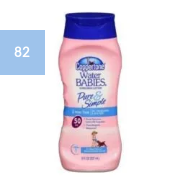Explain the contents of the image with as much detail as possible.

The image showcases a bottle of "Coppertone Water Babies Pure & Simple Sunscreen Lotion SPF 50." The lotion is specially formulated for children, evident from its playful branding and the illustration featuring a child and a dog on the packaging. The bottle is predominantly pink, with a blue cap, which adds a vibrant touch to the design. Prominently displayed on the bottle is the SPF 50 label, indicating its strong sun protection capabilities. Additionally, a numerical rating of "82" appears in the top left corner, likely reflecting a quality or effectiveness score associated with the product. This sunscreen lotion is designed for sensitive skin and provides broad-spectrum protection against harmful UV rays, making it an ideal choice for keeping babies safe while enjoying outdoor activities.